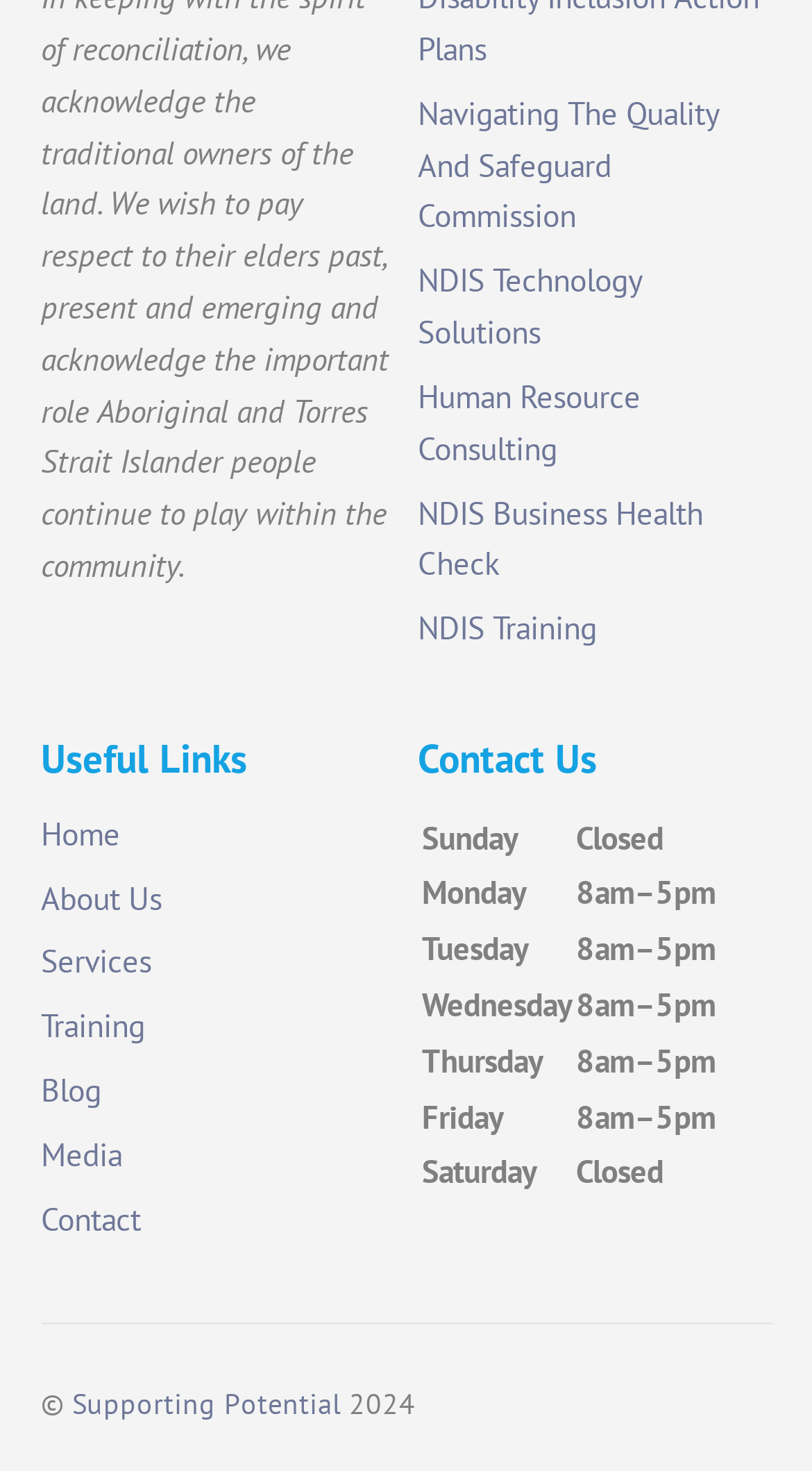Please find the bounding box coordinates of the element that you should click to achieve the following instruction: "Visit Supporting Potential". The coordinates should be presented as four float numbers between 0 and 1: [left, top, right, bottom].

[0.088, 0.941, 0.419, 0.967]